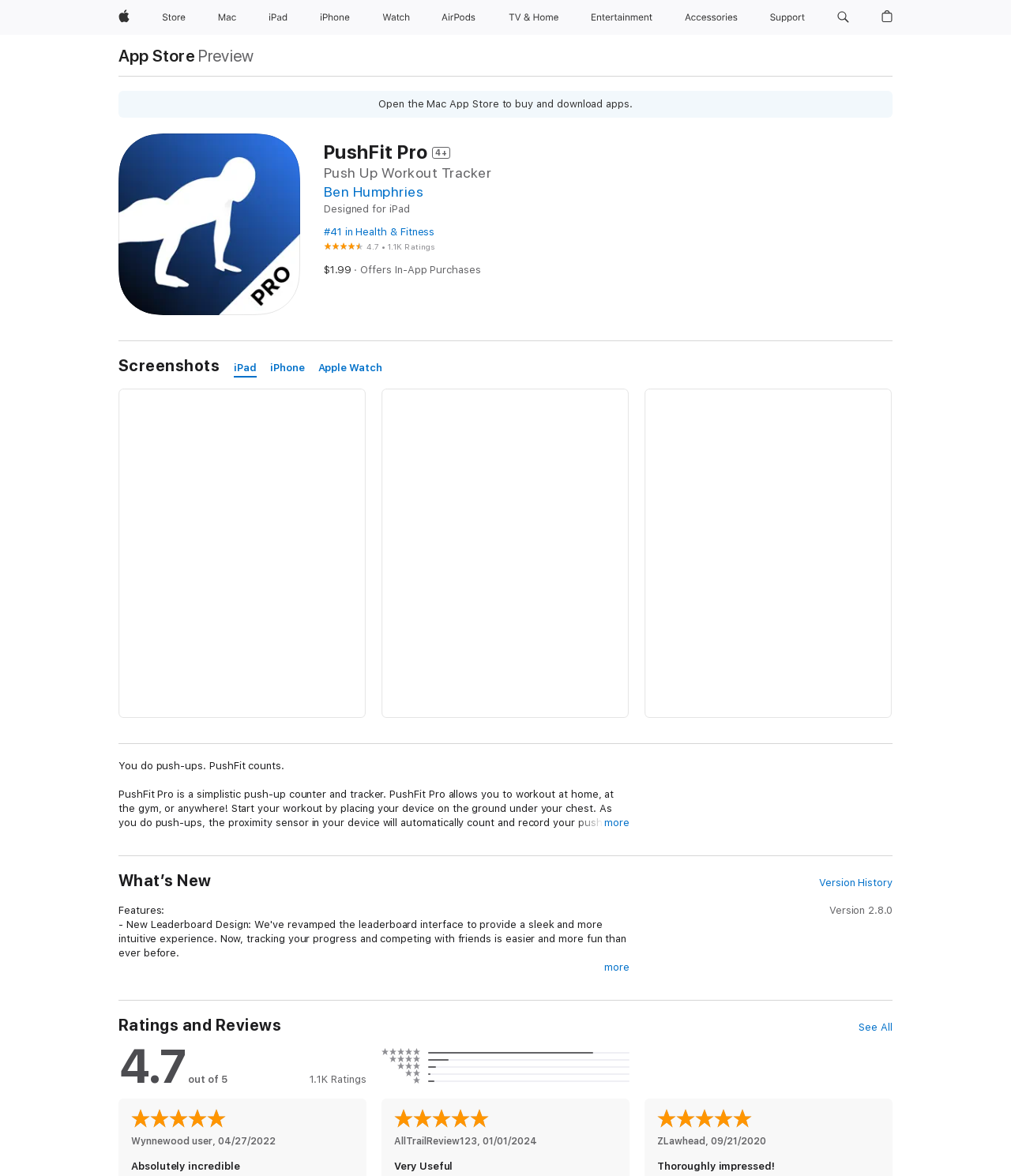Provide the bounding box for the UI element matching this description: "aria-label="Entertainment menu"".

[0.64, 0.0, 0.657, 0.03]